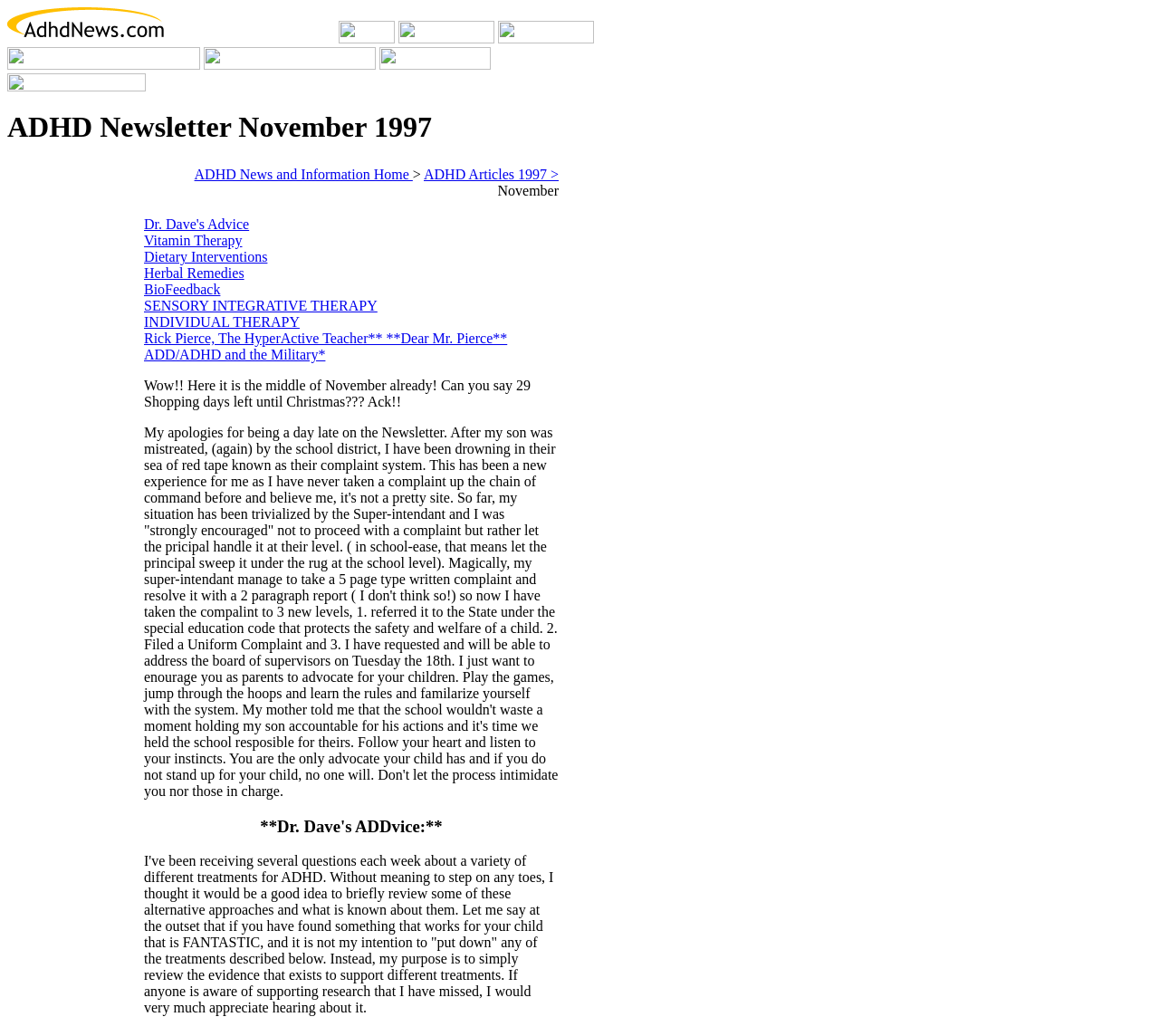Is there a section on alternative treatments for ADHD on this webpage?
Give a comprehensive and detailed explanation for the question.

I can see a section on the webpage that discusses alternative treatments for ADHD, with links to topics such as 'Vitamin Therapy', 'Dietary Interventions', and 'Herbal Remedies'. This section appears to be discussing alternative approaches to treating ADHD.